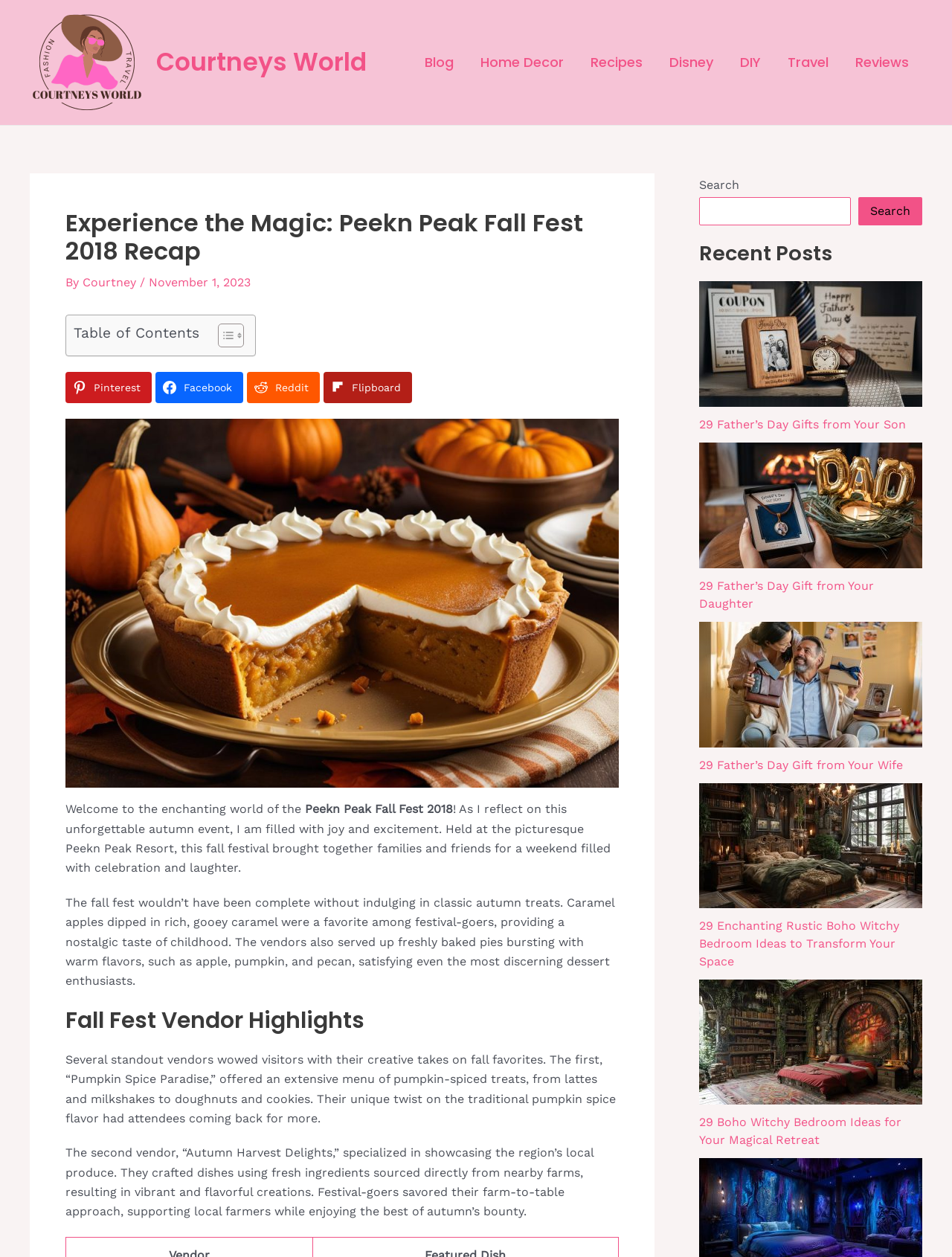Give an extensive and precise description of the webpage.

This webpage is a blog post titled "Experience the Magic: Peekn Peak Fall Fest 2018 Recap" by Courtney. The page is divided into several sections, with a navigation menu at the top right corner featuring links to different categories such as Blog, Home Decor, Recipes, and Travel.

At the top left corner, there is a logo "Courtneys World" with a corresponding image. Below the navigation menu, there is a header section with the title of the blog post, followed by the author's name and the date of publication.

The main content of the page is divided into several sections. The first section features a large image of the Peekn Peak Fall Fest 2018, followed by a brief introduction to the event. The text describes the festival as an enchanting experience filled with joy and excitement.

The next section highlights the fall fest vendors, with a heading "Fall Fest Vendor Highlights". The text describes two vendors, "Pumpkin Spice Paradise" and "Autumn Harvest Delights", which offered unique and delicious treats to the festival-goers.

On the right side of the page, there is a complementary section featuring a search bar, a heading "Recent Posts", and a list of links to recent blog posts, each with a corresponding image. The posts are related to Father's Day gifts and bohemian bedroom ideas.

Throughout the page, there are several social media links, including Pinterest, Facebook, Reddit, and Flipboard, allowing users to share the content on their preferred platforms.